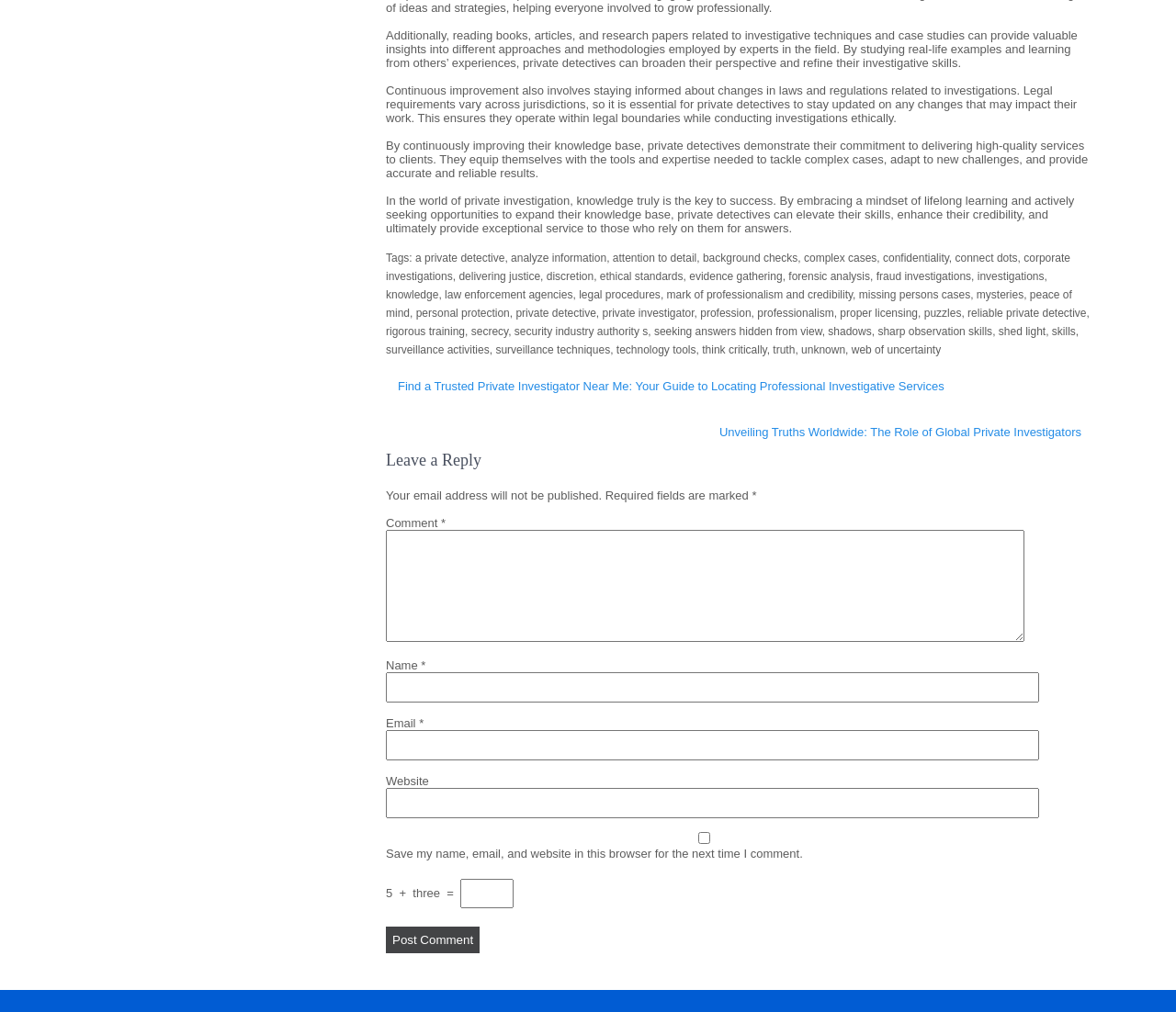Please locate the bounding box coordinates for the element that should be clicked to achieve the following instruction: "Click on the link 'Find a Trusted Private Investigator Near Me: Your Guide to Locating Professional Investigative Services'". Ensure the coordinates are given as four float numbers between 0 and 1, i.e., [left, top, right, bottom].

[0.328, 0.364, 0.813, 0.4]